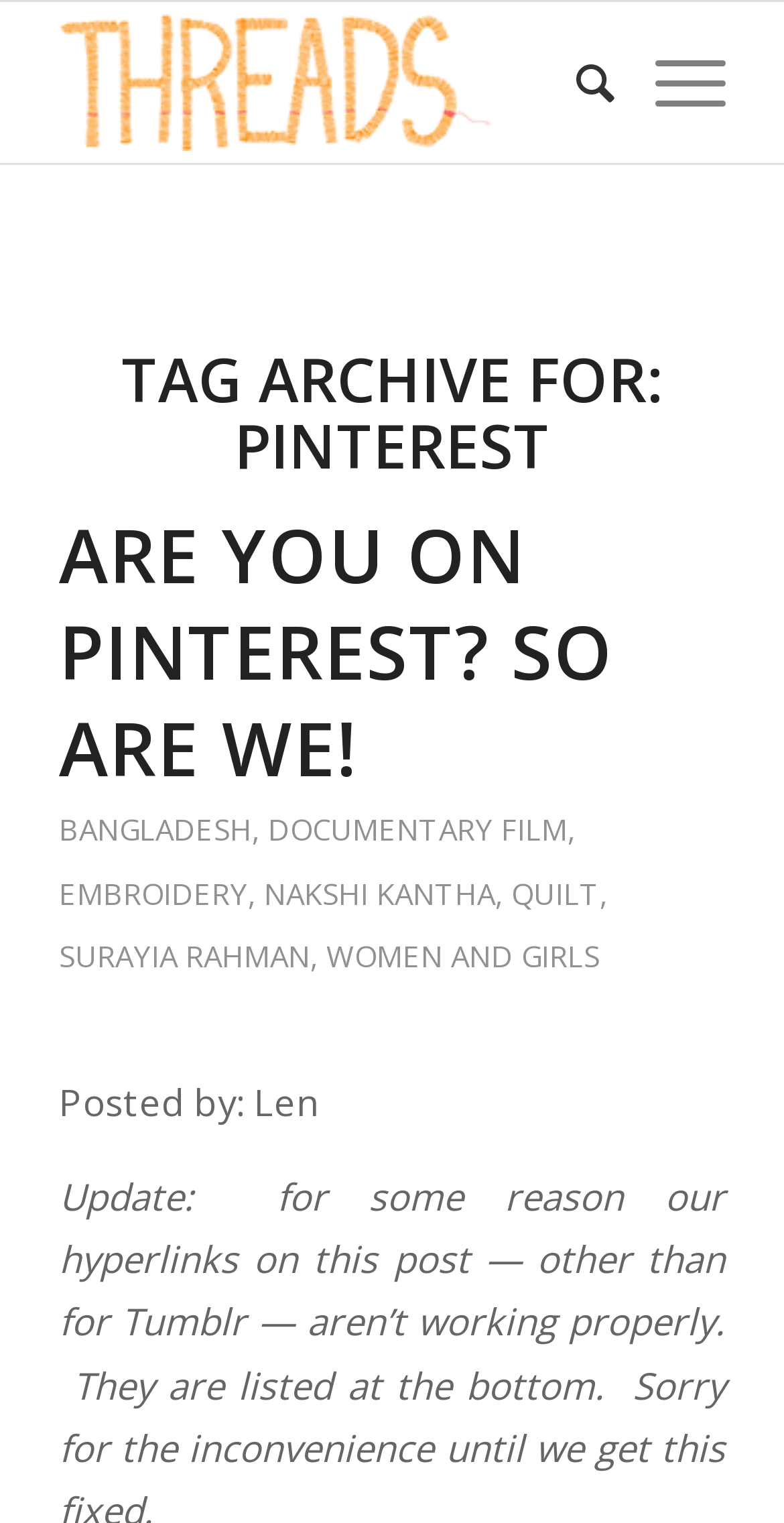How many links are there in the header section?
Please use the visual content to give a single word or phrase answer.

5